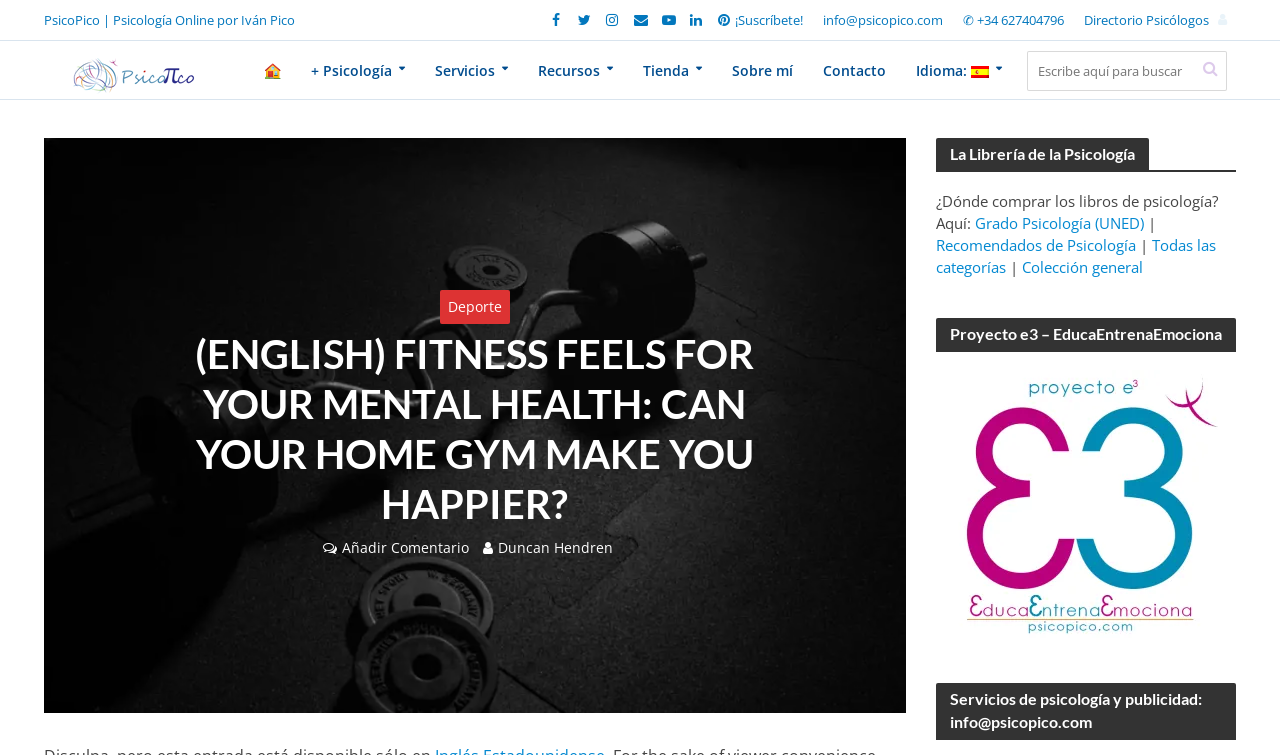What is the name of the website?
Using the visual information, answer the question in a single word or phrase.

PsicoPico